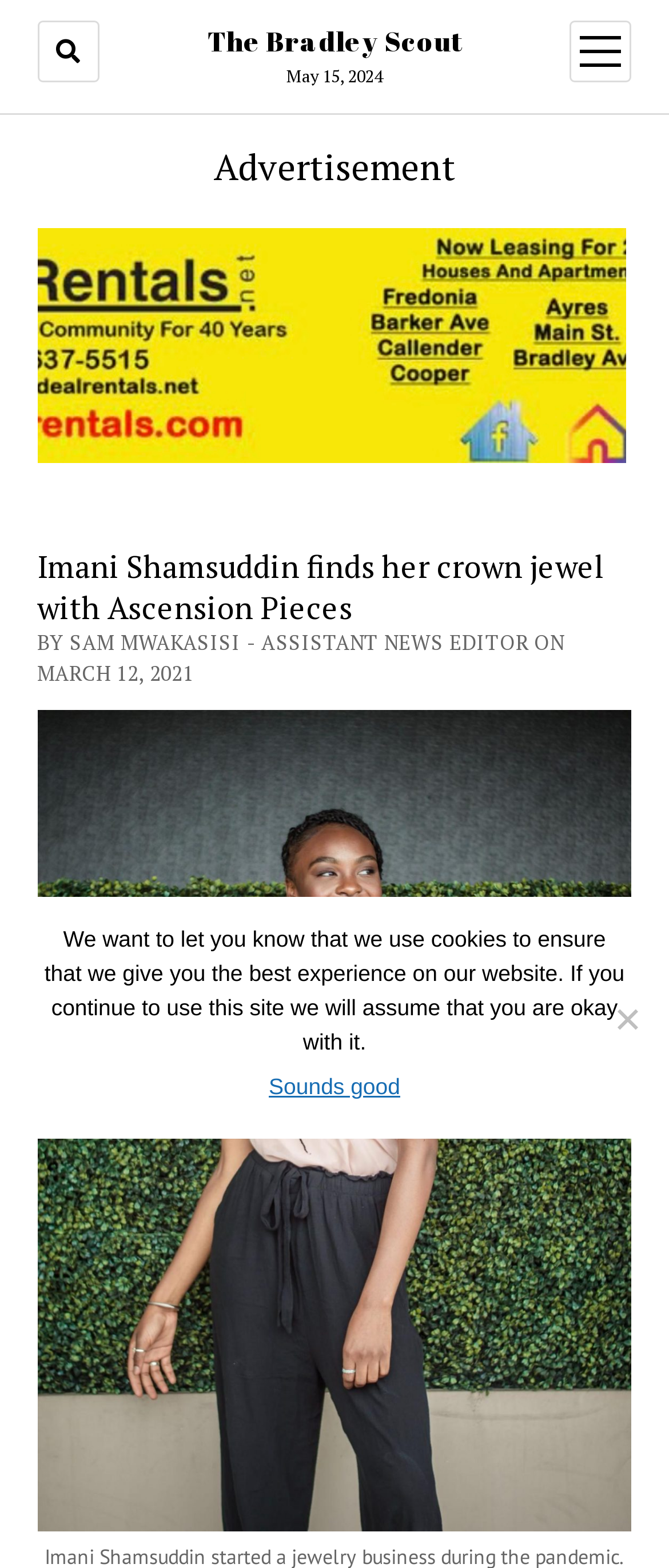Please reply to the following question using a single word or phrase: 
What is the date of the article?

March 12, 2021